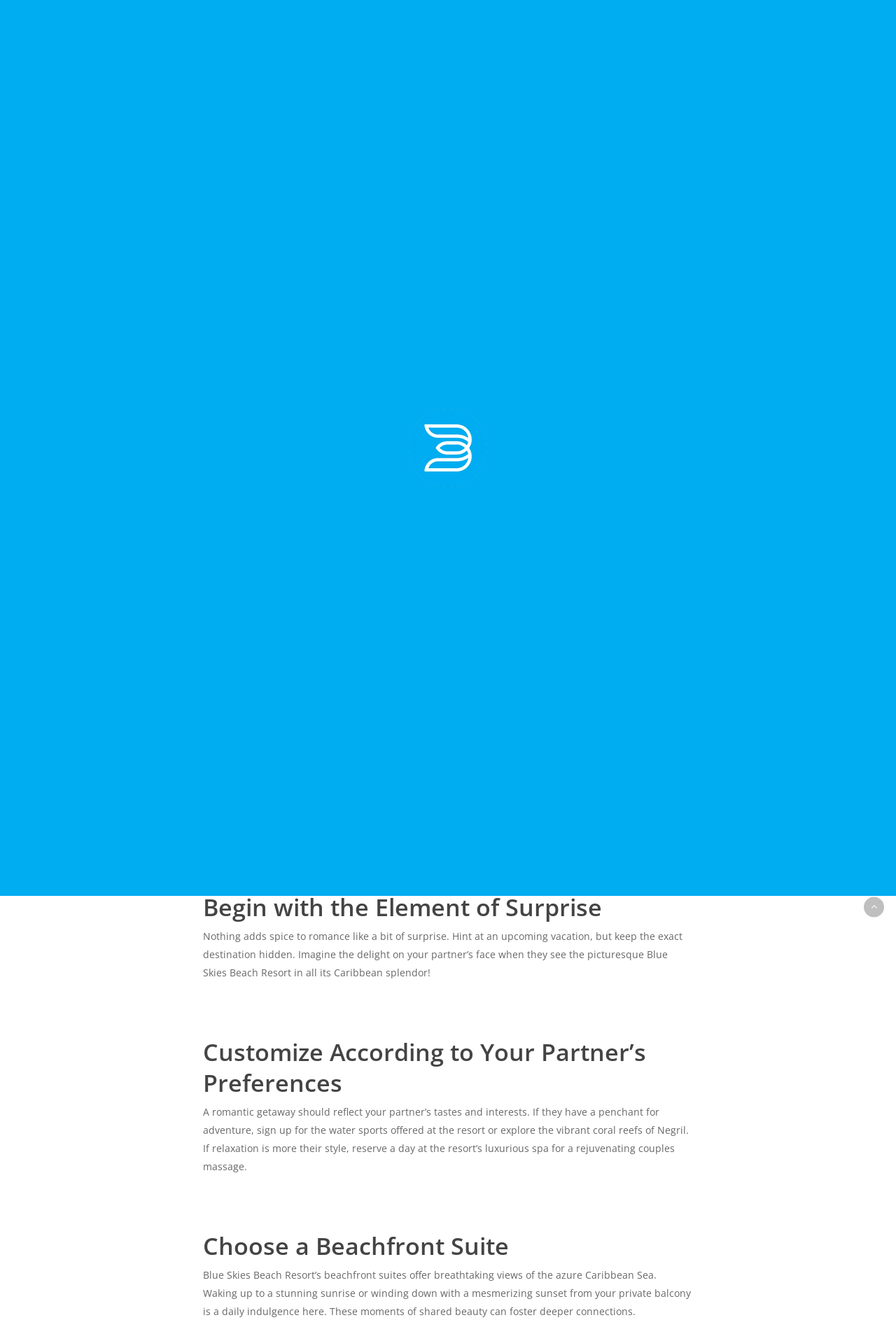Detail the various sections and features present on the webpage.

The webpage is about planning a romantic getaway at Blue Skies Beach Resort in Negril, Jamaica. At the top, there are six social media links, including Facebook, Instagram, and TikTok, aligned horizontally. Next to them, there is a phone number and an email address. Below these, there is a prominent link to explore deals during the Spring Fling Flash Sale.

The resort's logo is displayed prominently, accompanied by three identical images of the resort. Below the logo, there is a navigation menu with links to "Your Stay", "Dining", "Adventures", "About", "Travel Blog", "Contact", and "Book Now".

The main content of the page is an article titled "An Idyllic Escape: Planning Your Romantic Getaway at Blue Skies Beach Resort, Negril". The article is divided into sections, each with a heading and a brief paragraph of text. The sections include "Begin with the Element of Surprise", "Customize According to Your Partner’s Preferences", and "Choose a Beachfront Suite". The text describes how to plan a romantic getaway, including tips on surprising your partner, customizing the trip according to their preferences, and choosing a beachfront suite.

At the bottom of the page, there are two links, one with a heart symbol and another with a printer symbol. There is also a "Subscribe" button and a section with the author's name, the date of publication, and the number of comments.